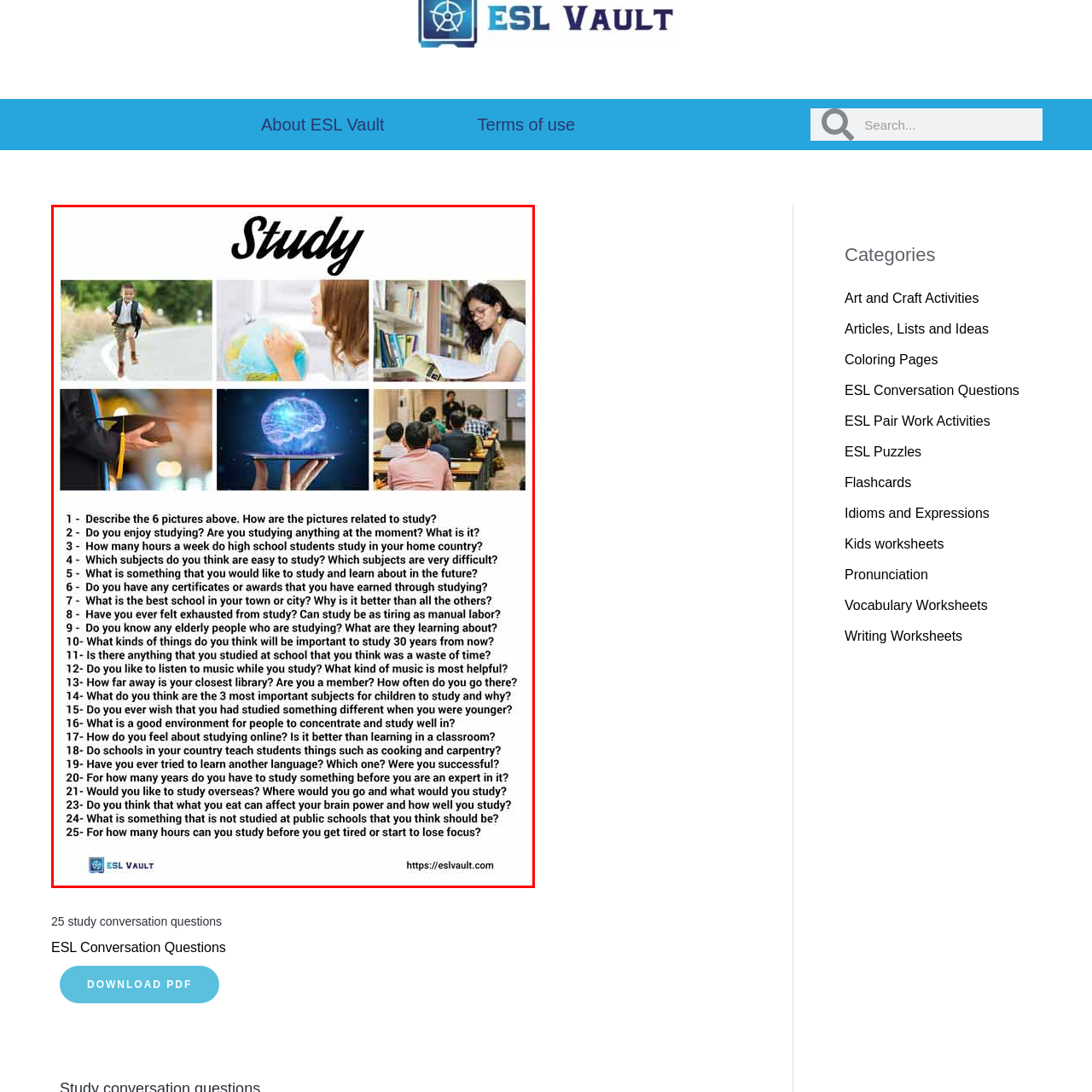Write a detailed description of the image enclosed in the red-bordered box.

The image titled "25 Study Conversation Questions" features a visually engaging grid of six related images, centered around the theme of studying and education. The layout is accompanied by a list of thought-provoking conversation questions designed to spark discussions and enhance language skills among English learners. 

The top row showcases diverse educational activities; including a student in a formal setting, a globe symbolizing global knowledge, and an individual engaged in a study session with books. The second row presents a graduation gesture, a digital representation of a brain indicating knowledge and learning, and a classroom environment depicting a group discussion.

This resource is ideal for teachers and students alike, providing prompts that cover various aspects of study habits, educational experiences, and personal reflections on learning. The questions encourage learners to share insights about their experiences, feelings about studying, and opinions on educational systems, making it a valuable tool for interactive learning.